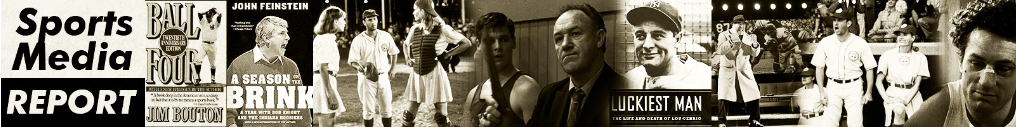Give an in-depth description of the image.

The image showcases a visually dynamic banner for the "Sports Media Report," featuring a collage of iconic sports-themed book covers and recognizable figures in a black-and-white aesthetic. The prominent title "Sports Media Report" is boldly displayed to capture the essence of sports literature and media. Among the elements, notable books like "Ball Four" by Jim Bouton and "A Season on the Brink" by John Feinstein stand out, symbolizing influential narratives in sports reporting. The image reflects a rich history of sports storytelling, merging visual art with literary contributions that have shaped the media landscape surrounding athletics. This banner sets the stage for discussions about sports, media, and the cultural impact of these works.